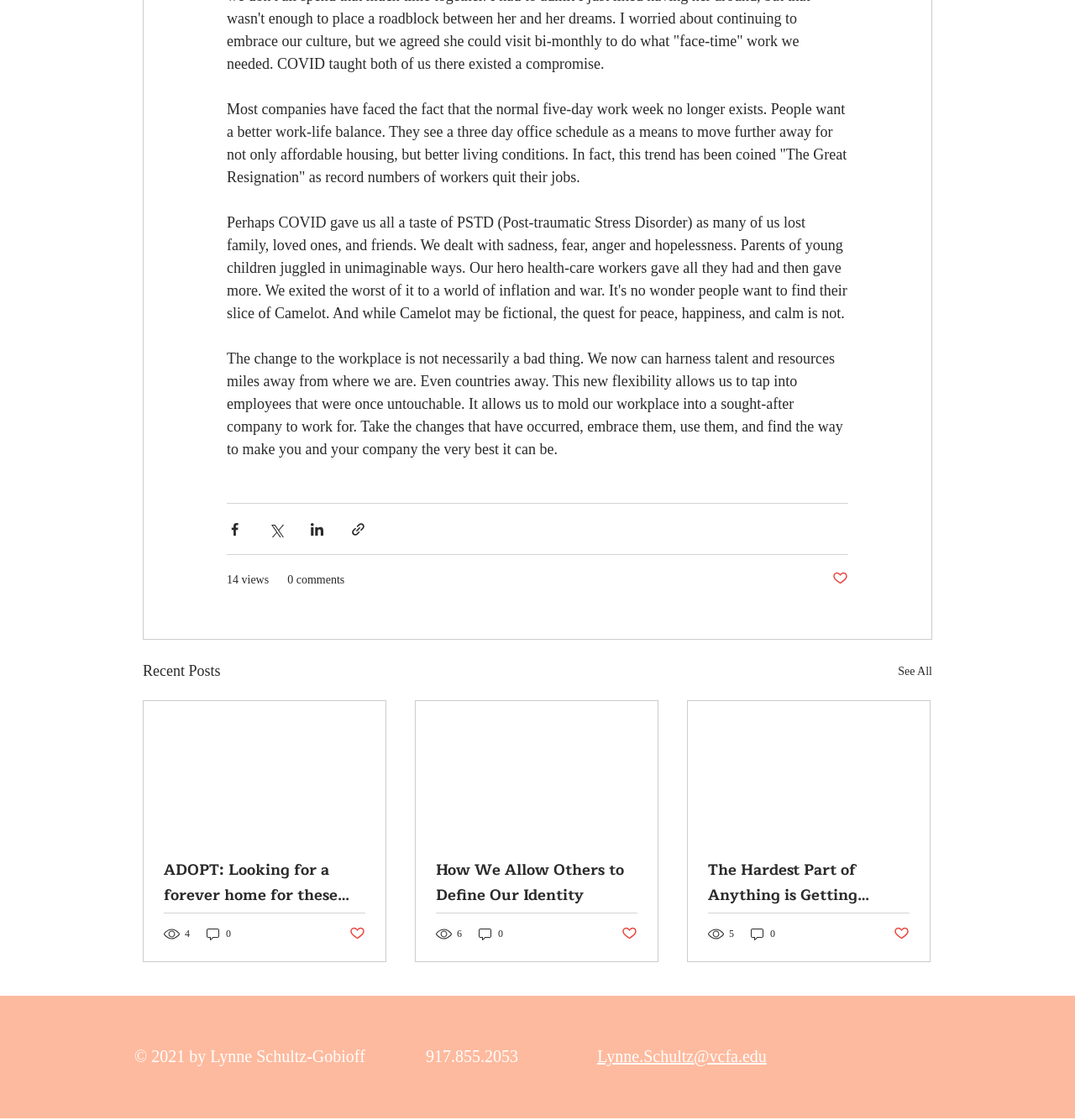Provide the bounding box coordinates for the UI element that is described as: "4".

[0.152, 0.827, 0.178, 0.841]